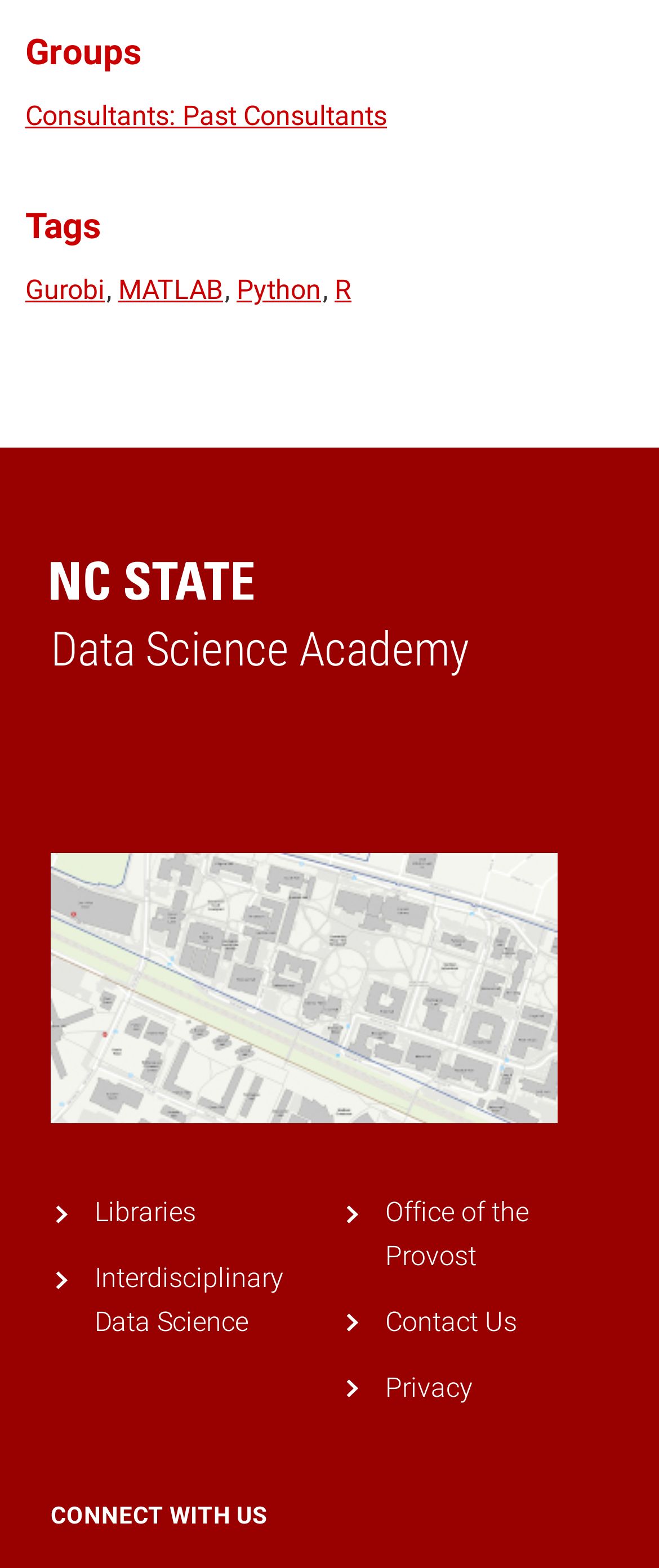Please identify the bounding box coordinates of the area I need to click to accomplish the following instruction: "check out Uncategorized".

None